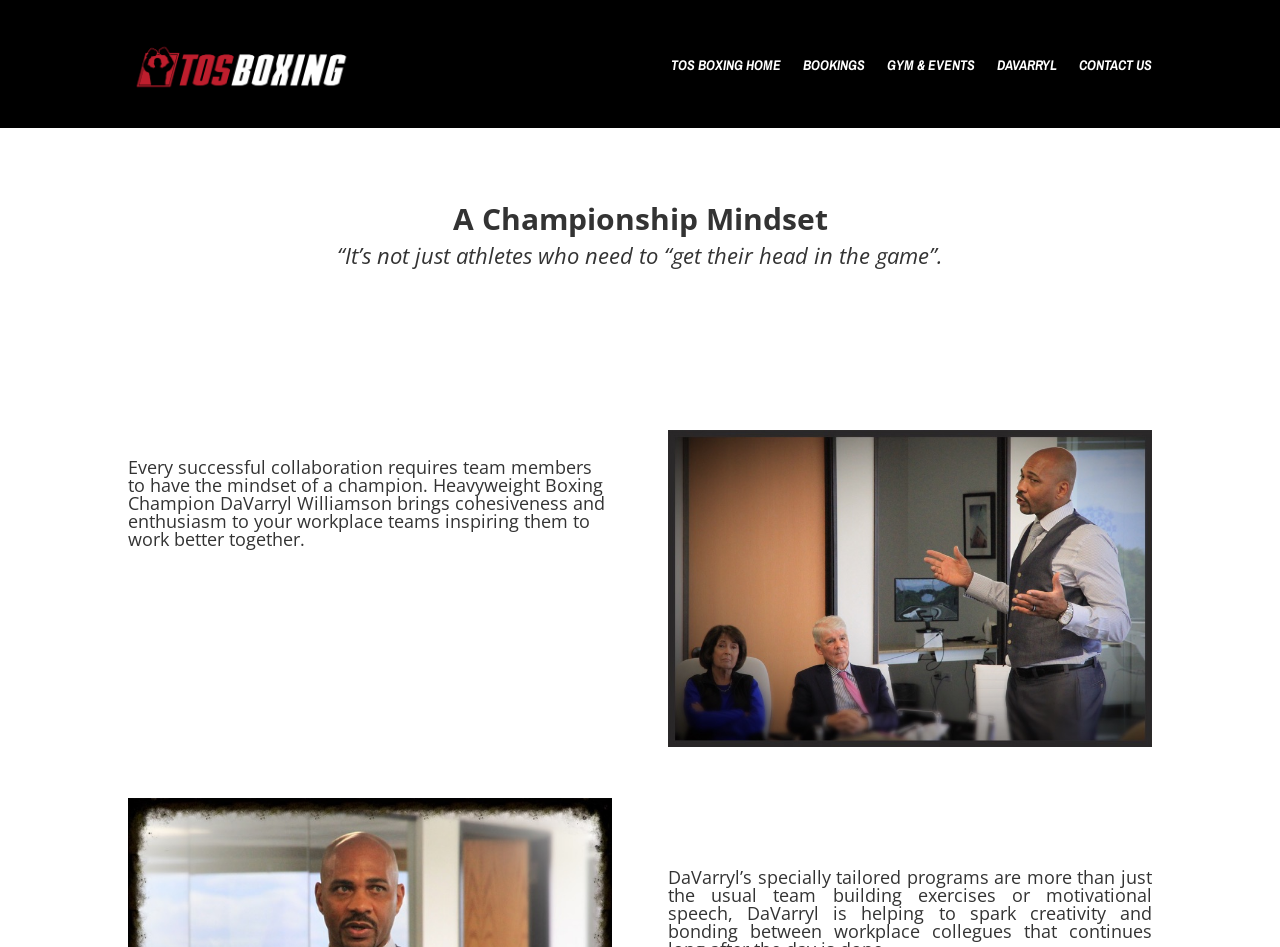Identify and provide the main heading of the webpage.

A Championship Mindset